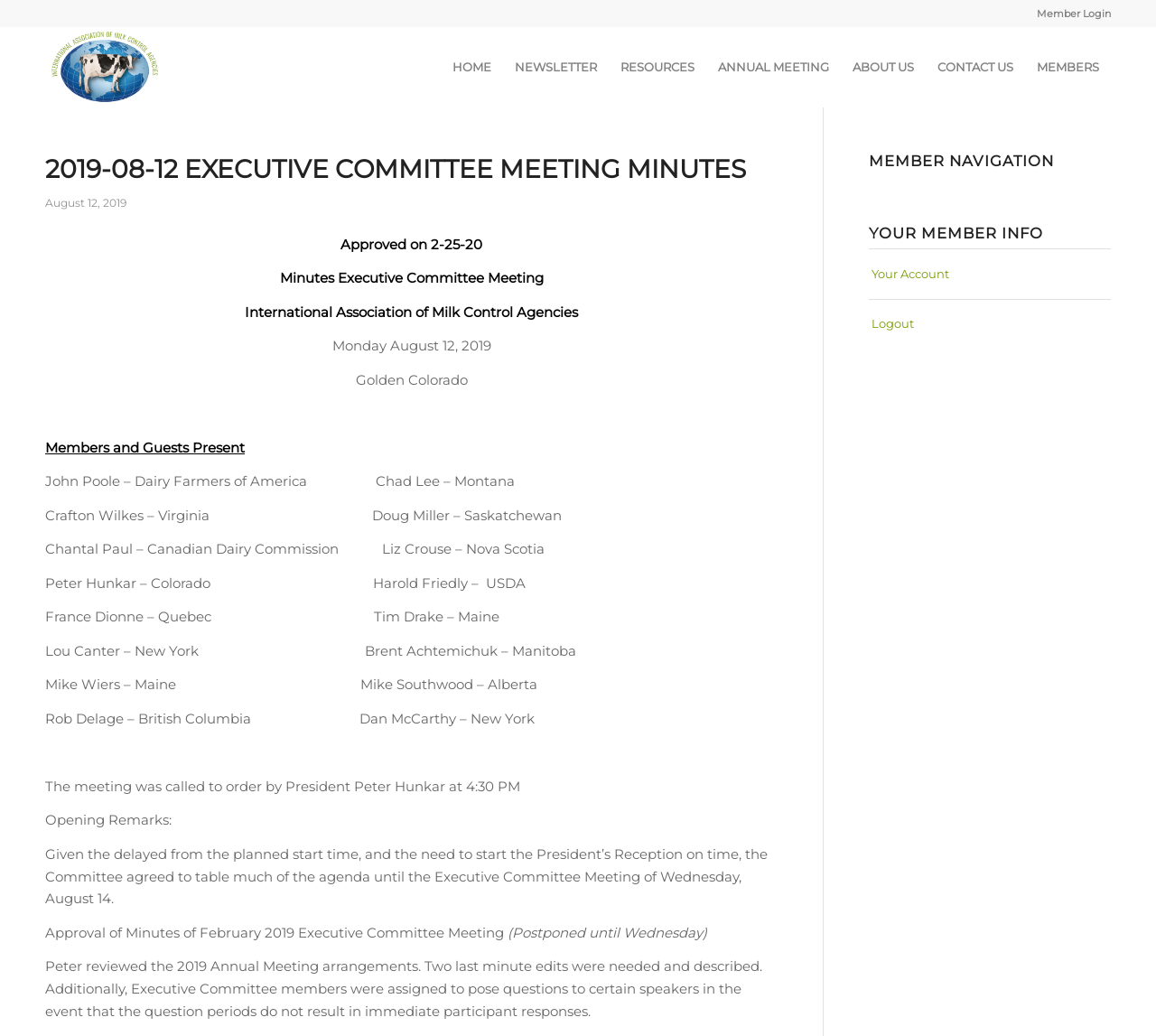Please identify the bounding box coordinates of the clickable area that will fulfill the following instruction: "Click the 'Search' link". The coordinates should be in the format of four float numbers between 0 and 1, i.e., [left, top, right, bottom].

None